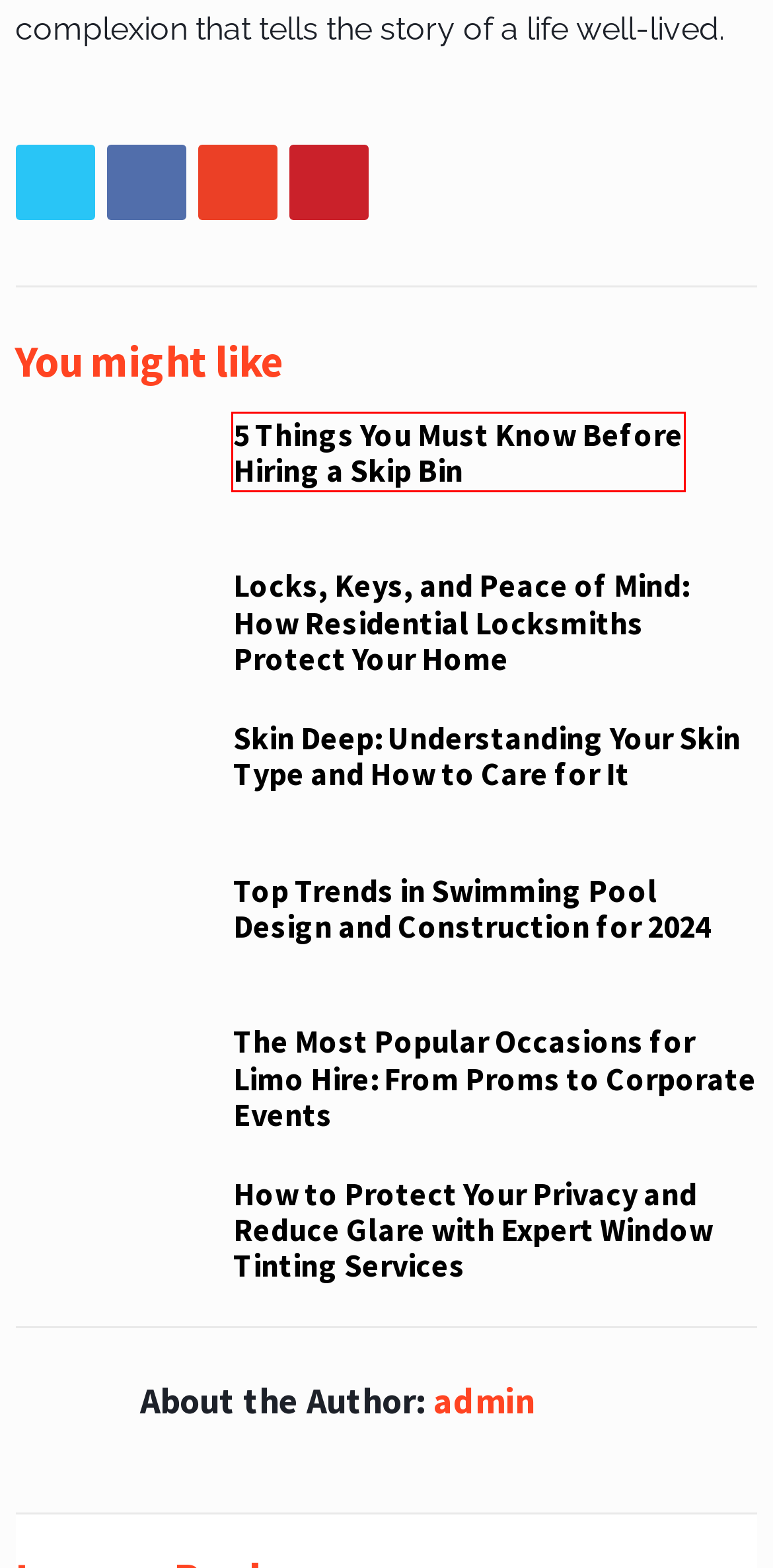Examine the screenshot of a webpage with a red bounding box around a specific UI element. Identify which webpage description best matches the new webpage that appears after clicking the element in the red bounding box. Here are the candidates:
A. How to Protect Reduce Glare with Expert Window Tinting Services
B. Choosing the Right Type of Window Tint for Your Vehicle
C. 5 Things You Must Know Before Hiring a Skip Bin
D. The Hidden Adventure Behind the Medicine in Your Cabinet
E. Skin Deep: Understanding Your Skin Type and How to Care for It
F. The Most Popular Occasions for hiring a limo: Corporate Events
G. Locks, Keys, and Peace of Mind: How Residential Locksmiths
H. Top Trends in Swimming Pool Design and Construction for 2024

C